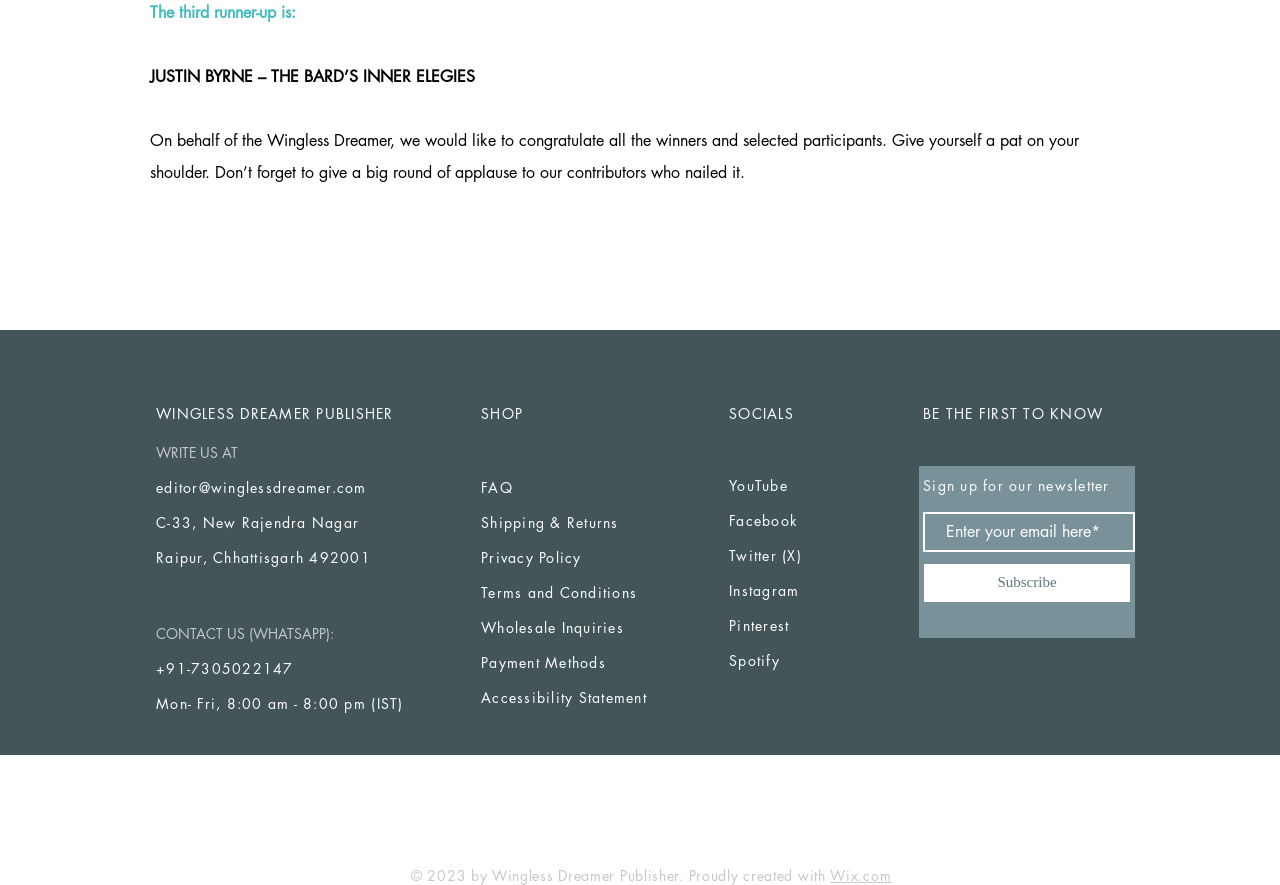Locate the bounding box coordinates of the item that should be clicked to fulfill the instruction: "Enter email address in the newsletter sign-up field".

[0.721, 0.578, 0.887, 0.624]